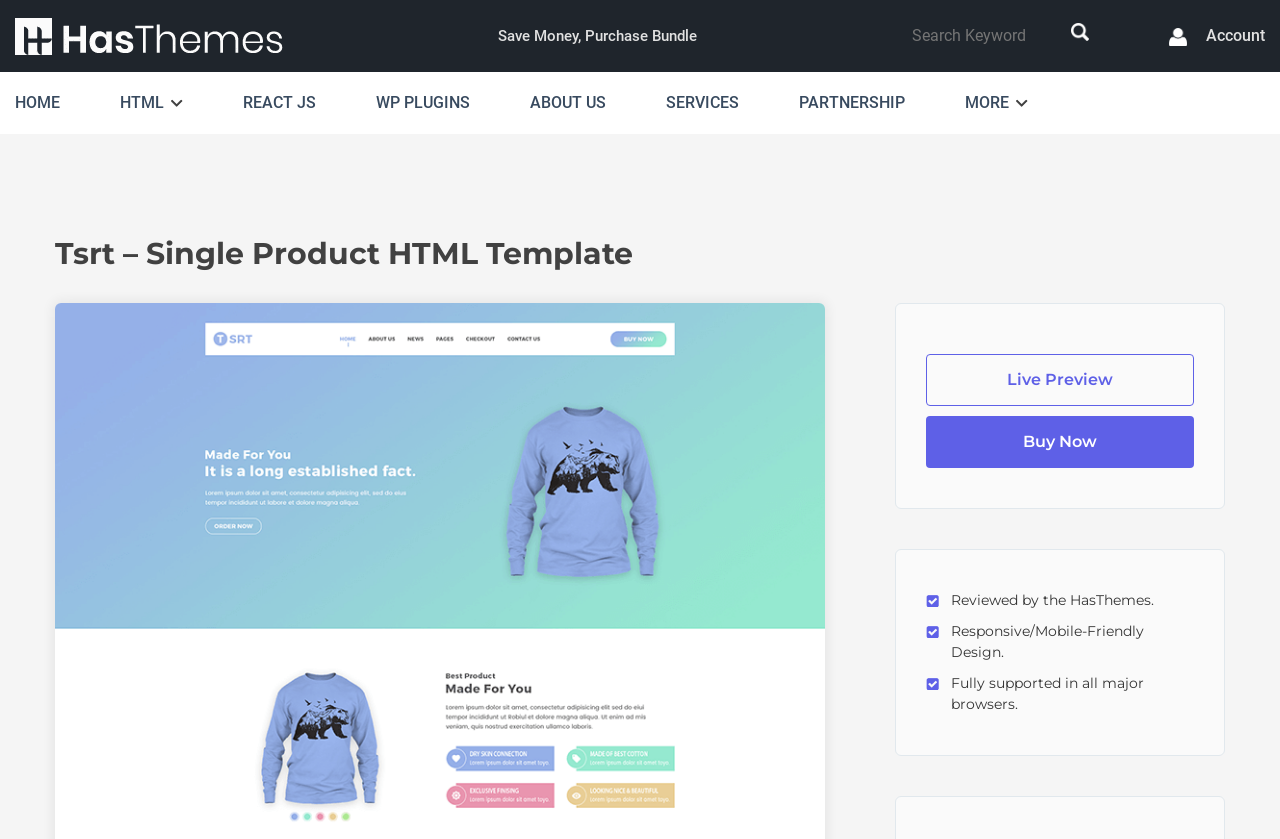What are the two call-to-action options on this webpage?
Answer the question using a single word or phrase, according to the image.

Live Preview and Buy Now